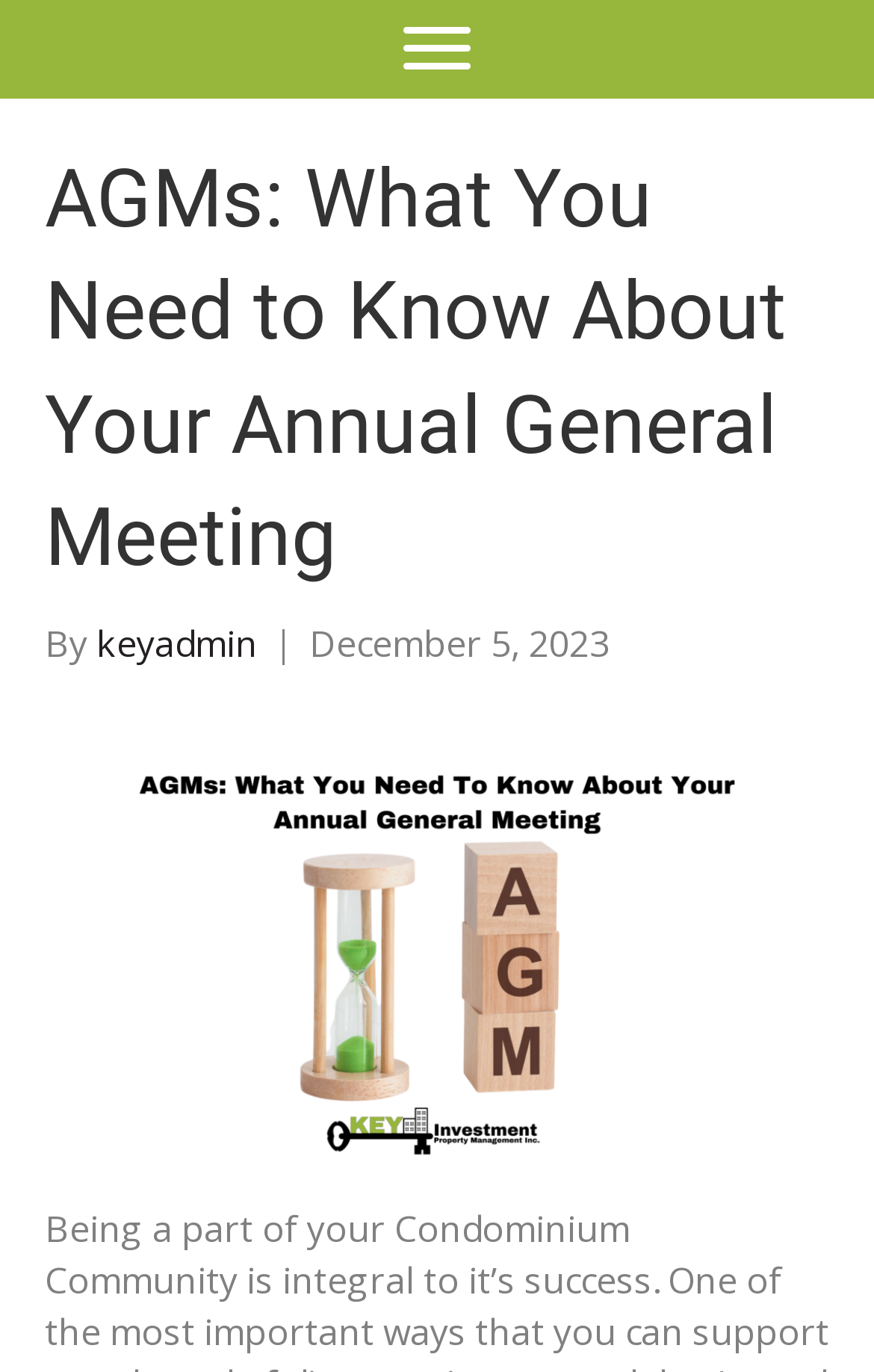Write a detailed summary of the webpage, including text, images, and layout.

The webpage is about Annual General Meetings (AGMs) in condominium communities, specifically providing information on what one needs to know about these meetings. 

At the top of the page, there is a large header that spans almost the entire width, containing the title "AGMs: What You Need to Know About Your Annual General Meeting" in a prominent font size. Below the title, there is a byline that includes the author's name, "keyadmin", and the date "December 5, 2023". 

Below the header section, there is a large image that occupies most of the page's width, with a caption "AGMs: What you need to know about your Annual General Meeting". The image is likely an illustration or a graphic related to AGMs.